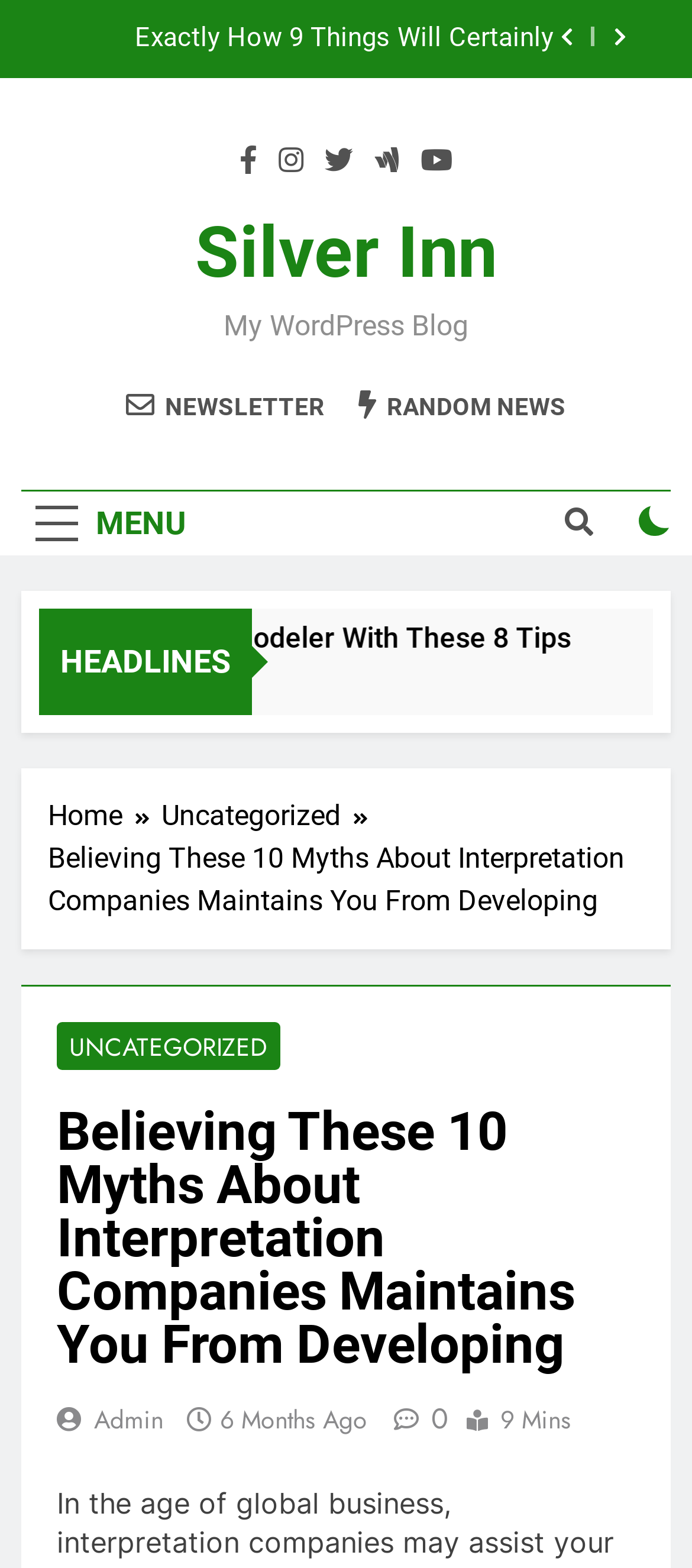Use a single word or phrase to answer the question: 
What is the time mentioned in the article?

6 Months Ago